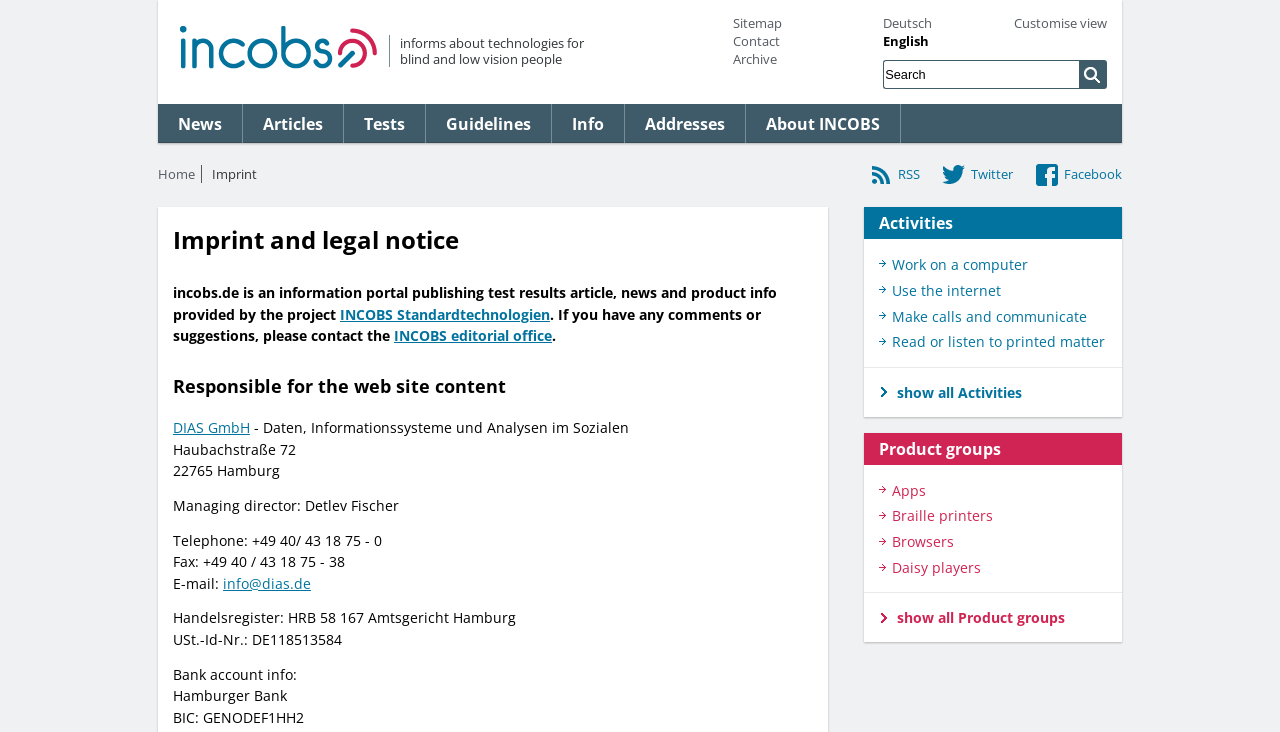Locate the bounding box coordinates of the item that should be clicked to fulfill the instruction: "Contact the INCOBS editorial office".

[0.308, 0.446, 0.431, 0.472]